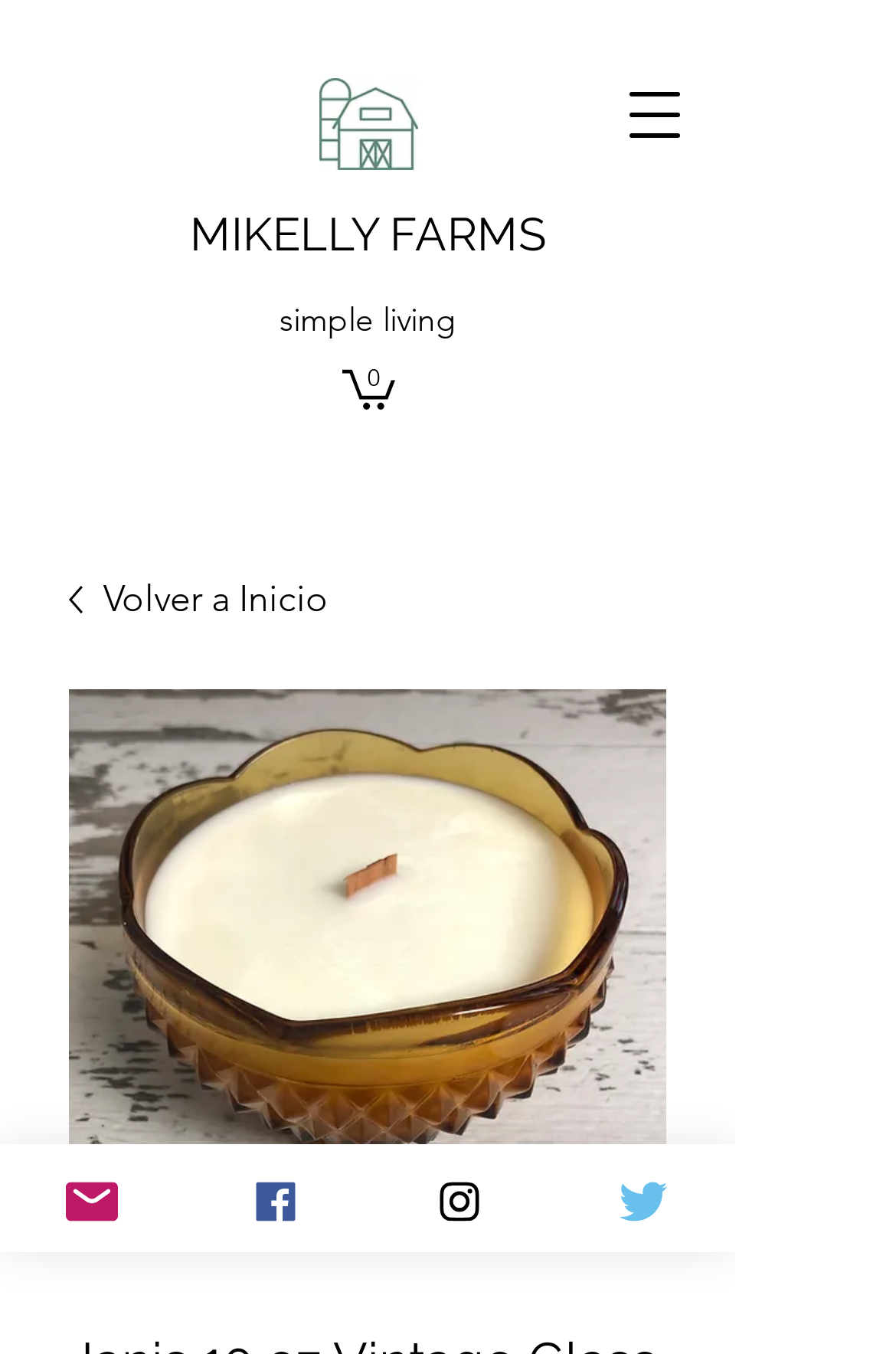Answer the question in a single word or phrase:
What is the name of the farm?

Mikelly Farms